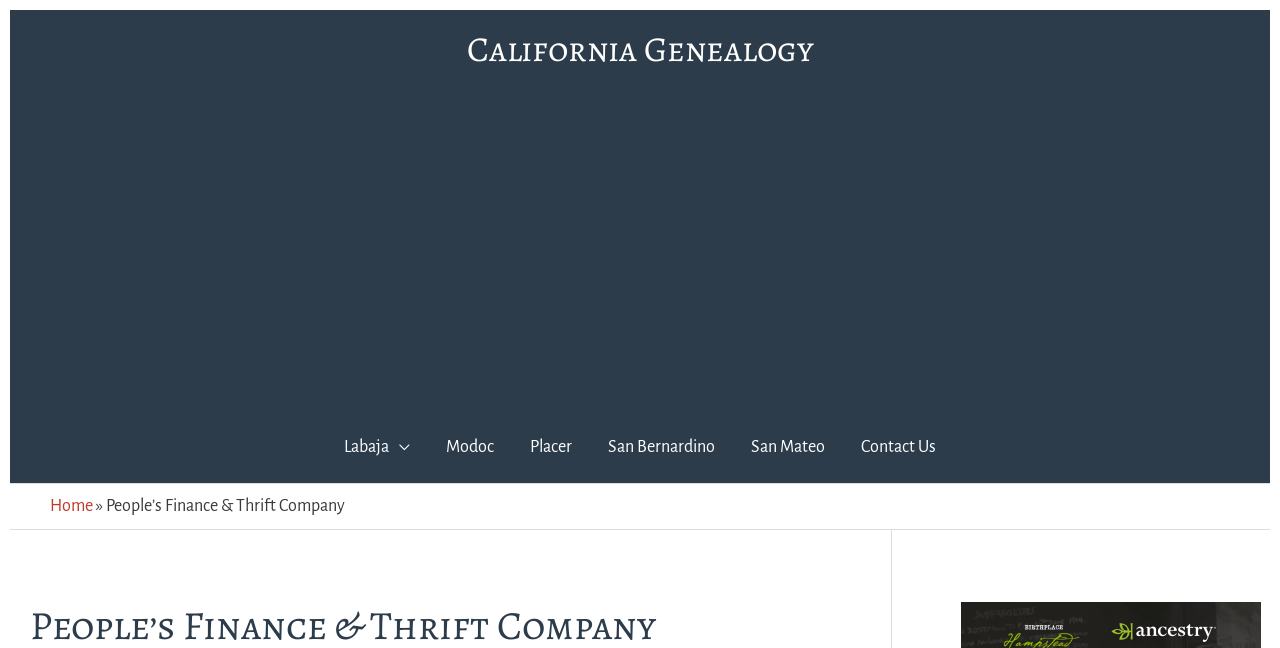Please find and provide the title of the webpage.

People’s Finance & Thrift Company